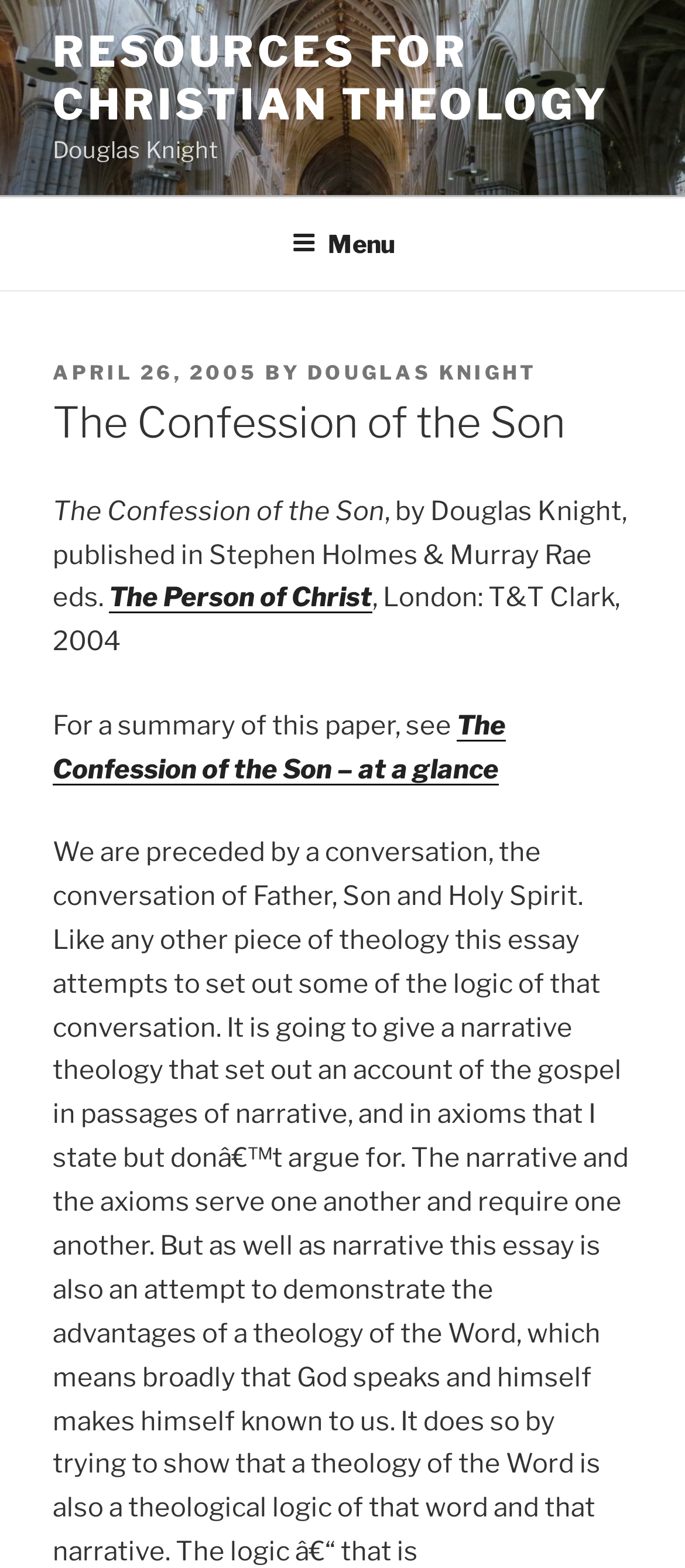What is the publisher of the paper?
We need a detailed and meticulous answer to the question.

The publisher of the paper can be found by looking at the text ', London: T&T Clark, 2004' which indicates that T&T Clark is the publisher of the paper.